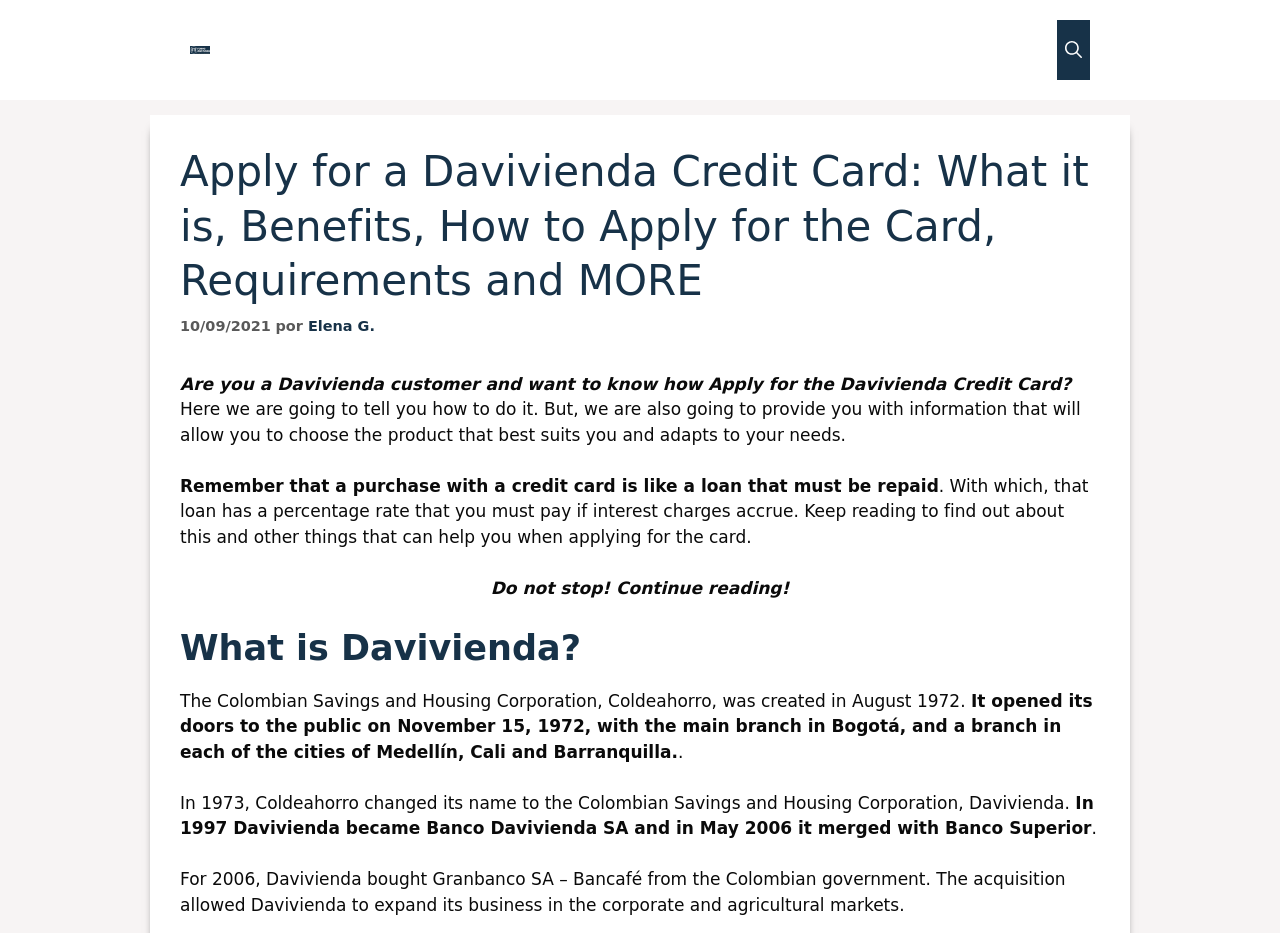Respond concisely with one word or phrase to the following query:
What is the topic of the webpage?

Davivienda Credit Card